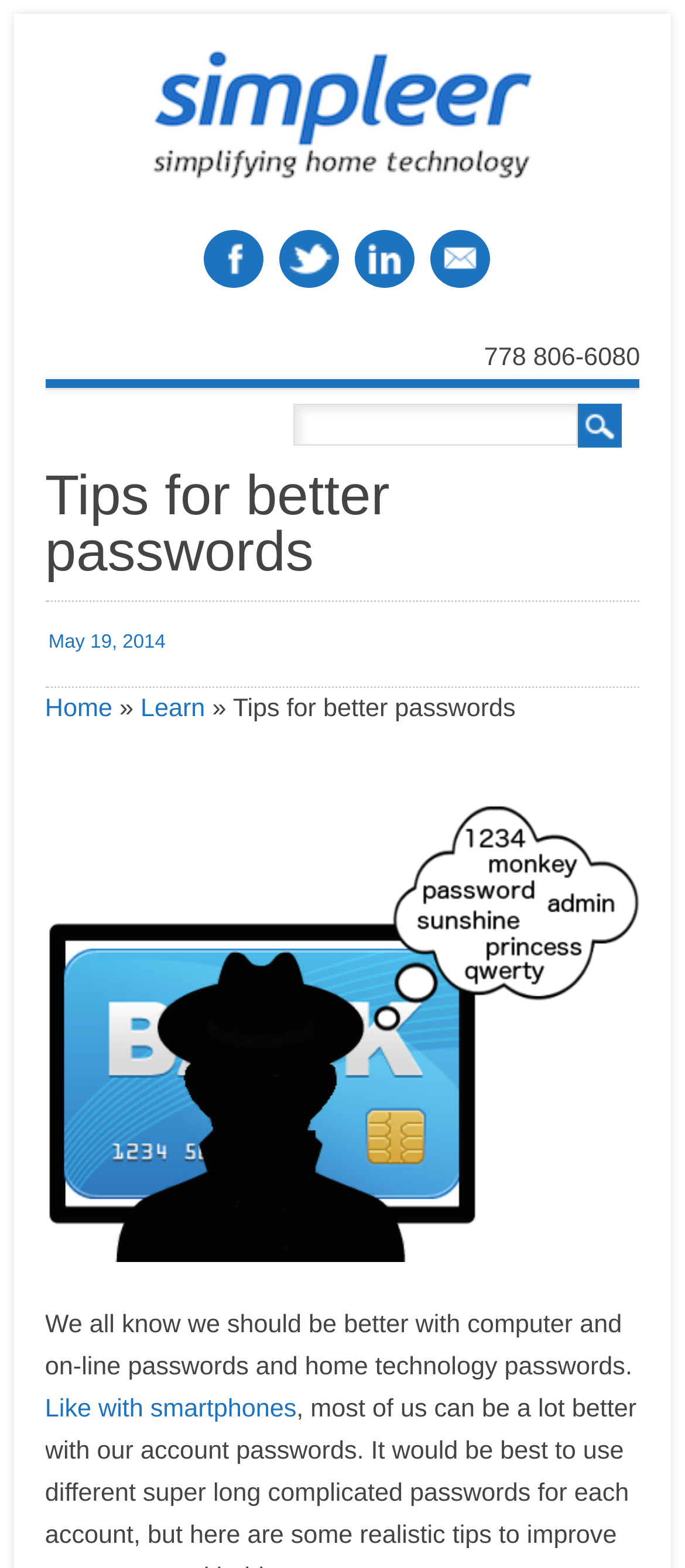Provide a comprehensive caption for the webpage.

The webpage is about providing realistic tips and advice to improve password habits and fix bad passwords for home technology and online account safety. 

At the top left of the page, there is a link to "Vancouver home technology solutions" accompanied by an image with the same name. Below this, there are four social media links: Facebook, Twitter, Linkedin, and Email, aligned horizontally. To the right of these links, the phone number "778 806-6080" is displayed. 

A main menu heading is located at the top center of the page, with a "Skip to content" link below it. A search bar is positioned at the top right, consisting of a text box and a "Search" button.

The main content of the page is divided into sections. The first section has a heading "Tips for better passwords" and a link to the date "May 19, 2014" below it. A navigation menu is located below, with links to "Home", "Learn", and "Tips for better passwords". 

The main article starts with a link "Hackers can crack passwords" accompanied by an image, followed by a paragraph of text discussing the importance of being better with computer and online passwords, as well as home technology passwords. The article continues with a link "Like with smartphones".